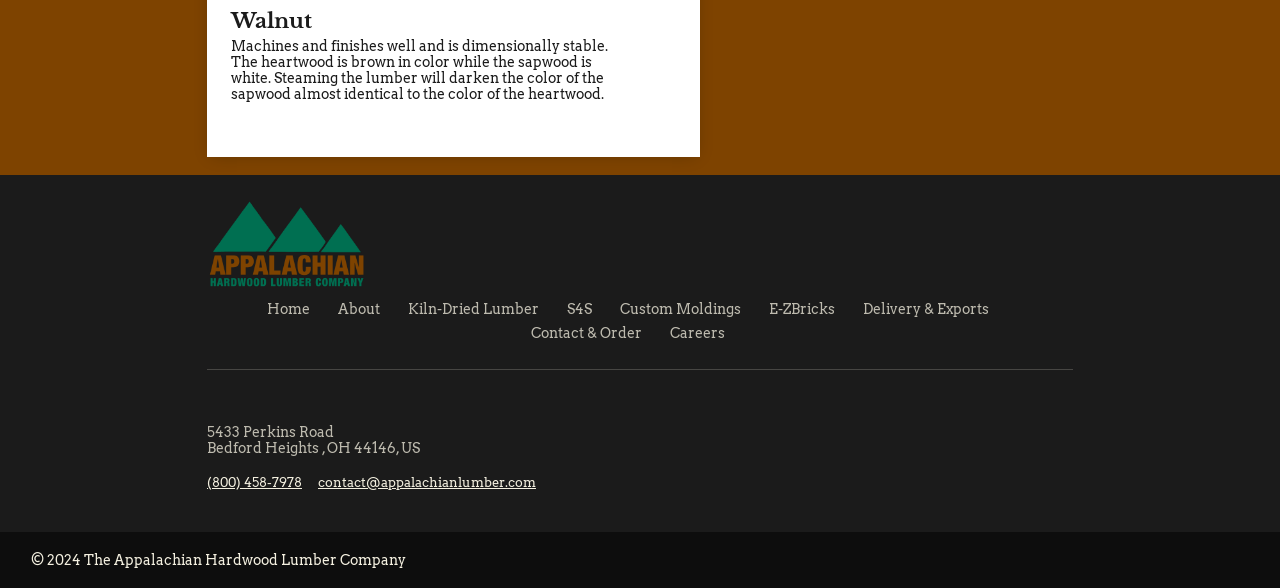What is the company name?
Please respond to the question with a detailed and informative answer.

The StaticText element at the bottom of the page displays the company name and copyright information.